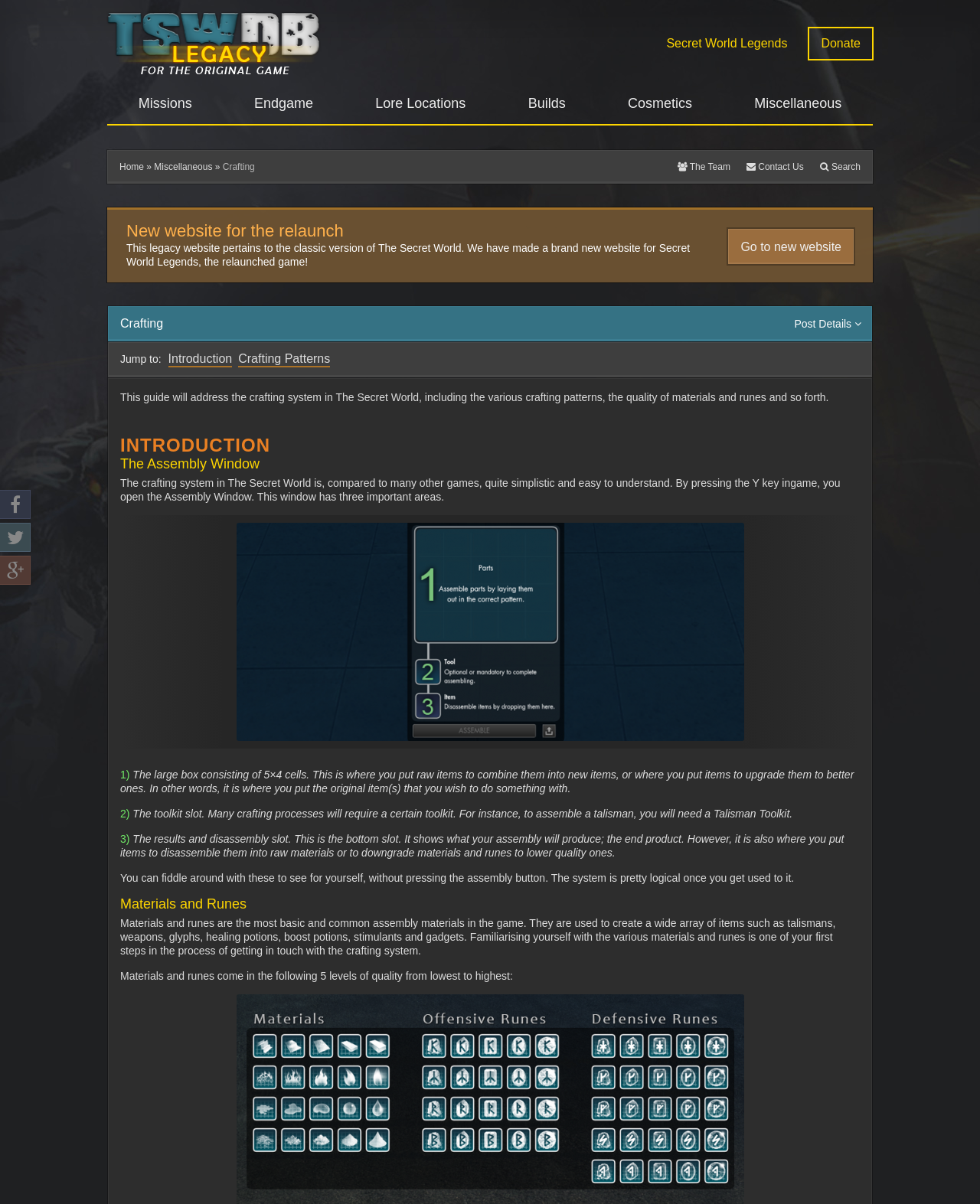Extract the bounding box coordinates of the UI element described by: "Home". The coordinates should include four float numbers ranging from 0 to 1, e.g., [left, top, right, bottom].

[0.122, 0.13, 0.147, 0.147]